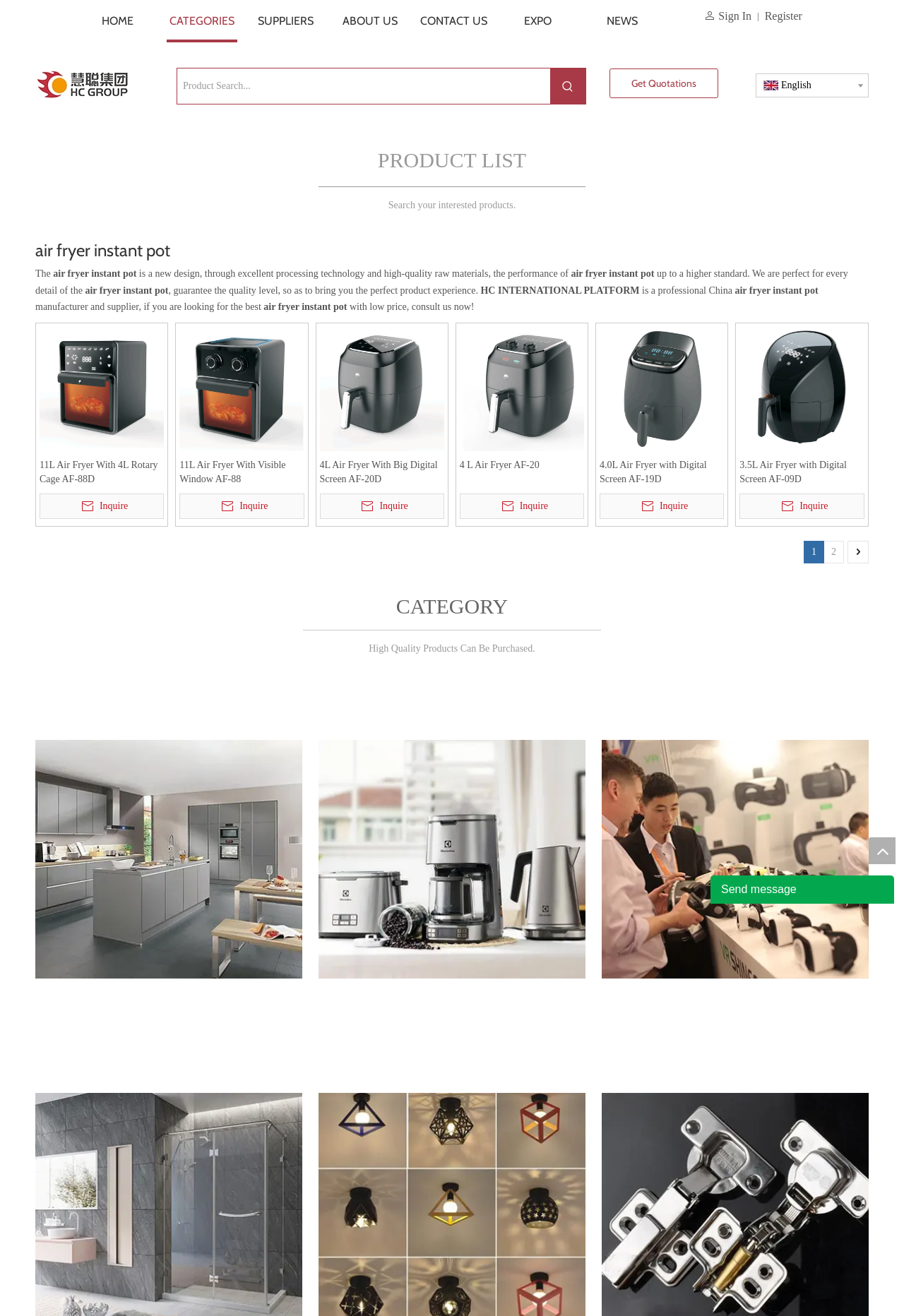Please find the bounding box coordinates (top-left x, top-left y, bottom-right x, bottom-right y) in the screenshot for the UI element described as follows: Register

[0.846, 0.005, 0.887, 0.019]